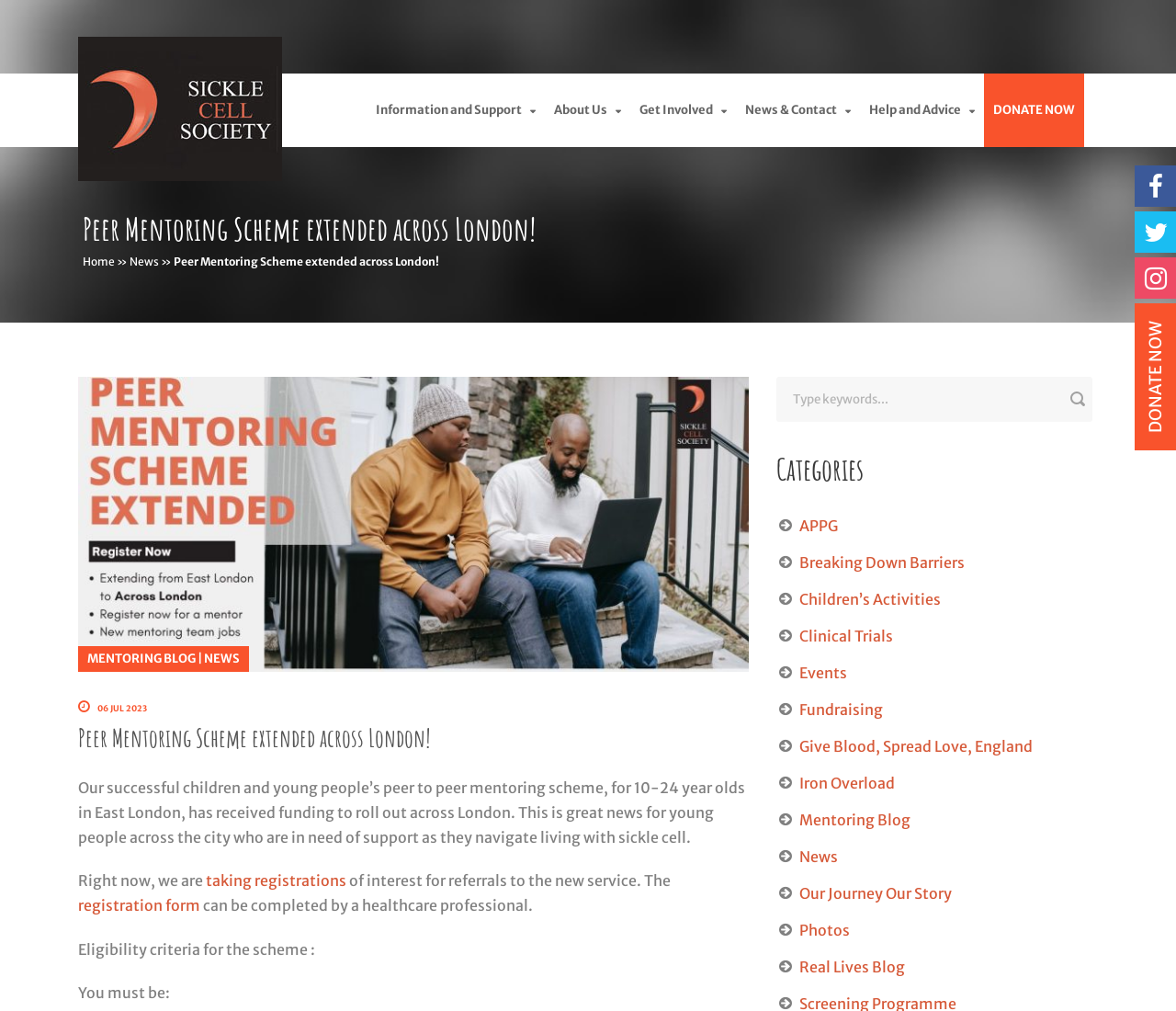Locate the bounding box coordinates of the clickable region to complete the following instruction: "Click on the 'DONATE NOW' button."

[0.837, 0.073, 0.922, 0.146]